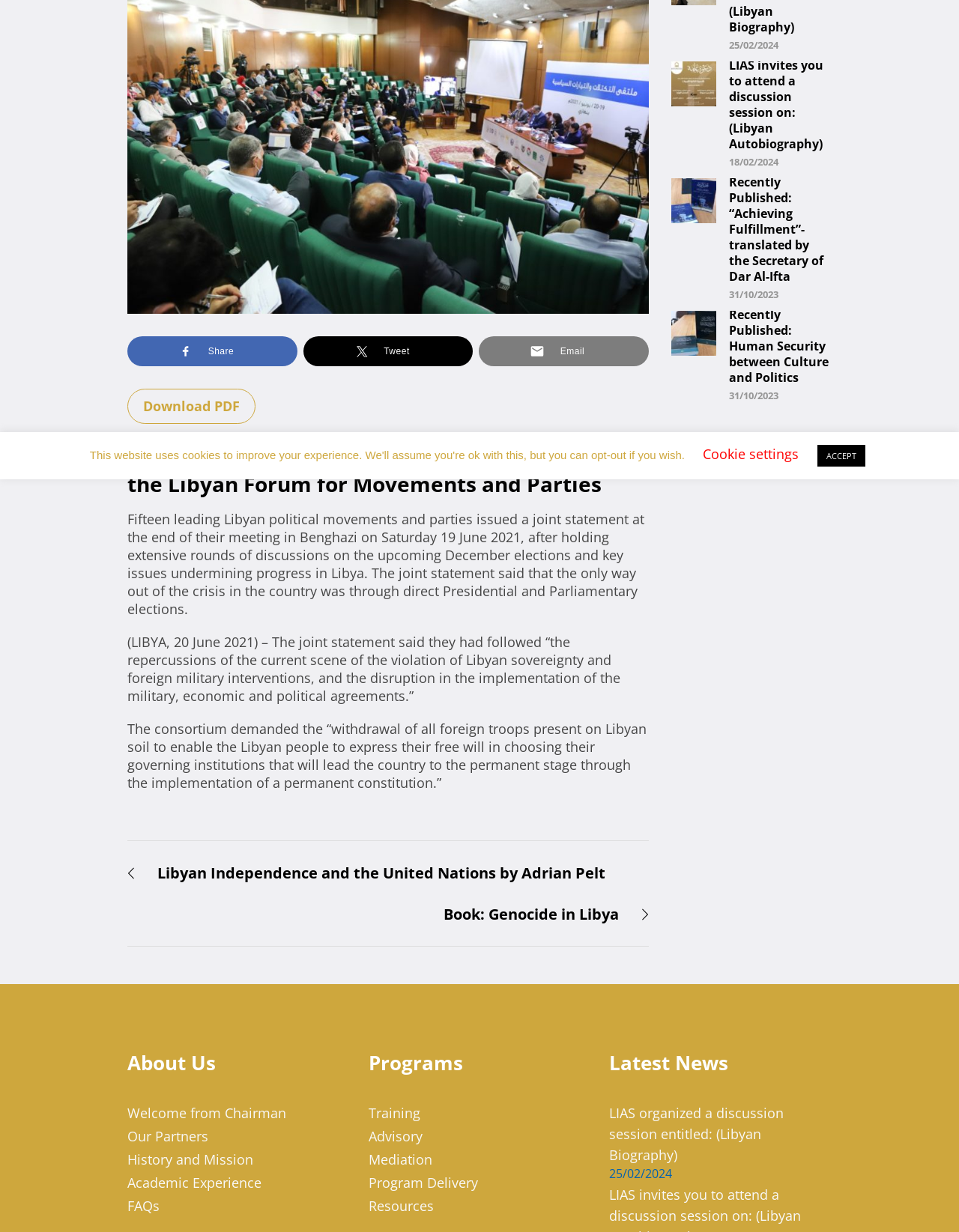Identify the bounding box for the UI element that is described as follows: "Academic Experience".

[0.133, 0.953, 0.273, 0.967]